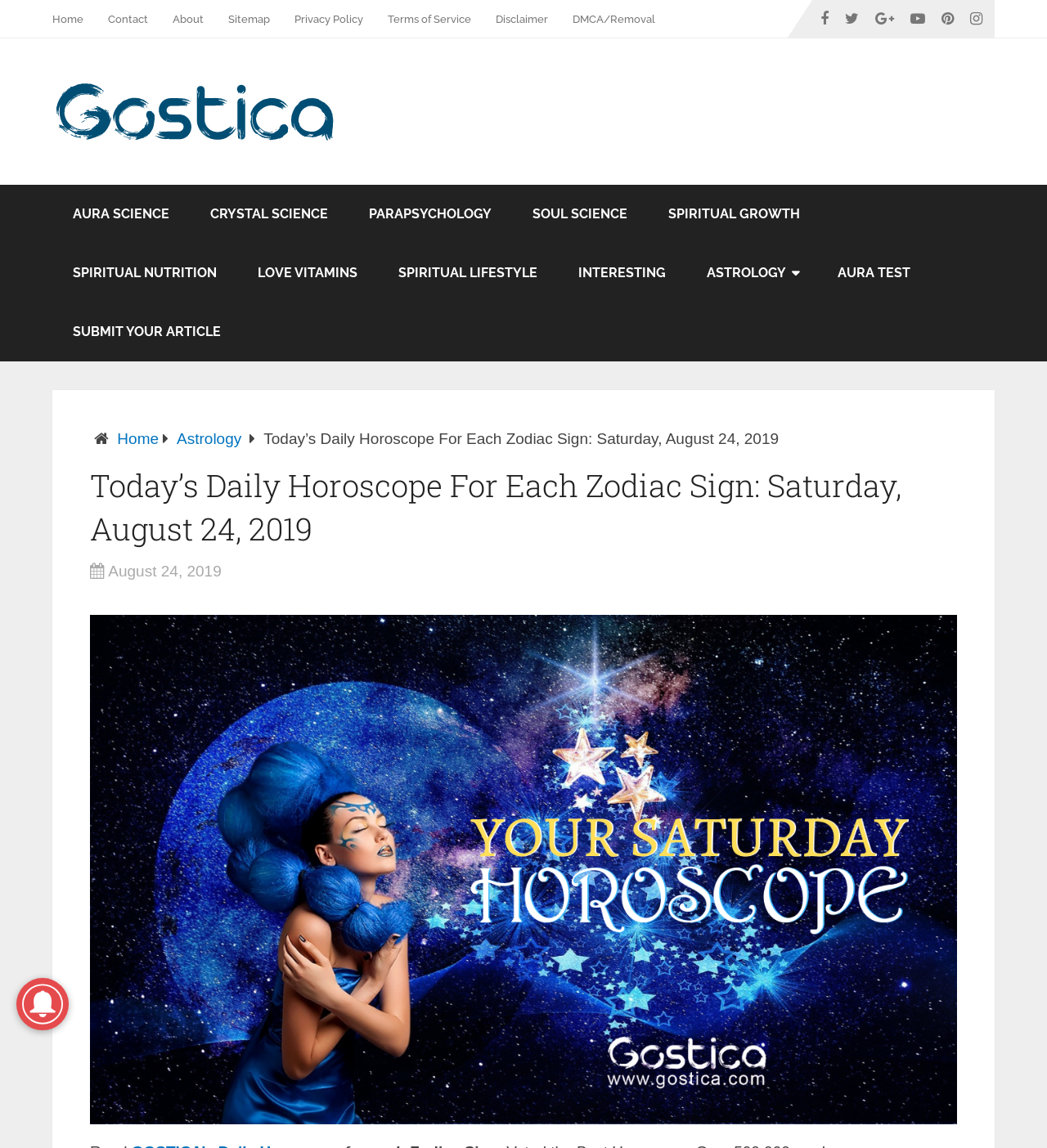Please provide a short answer using a single word or phrase for the question:
What is the symbol next to the 'ASTROLOGY' link?

